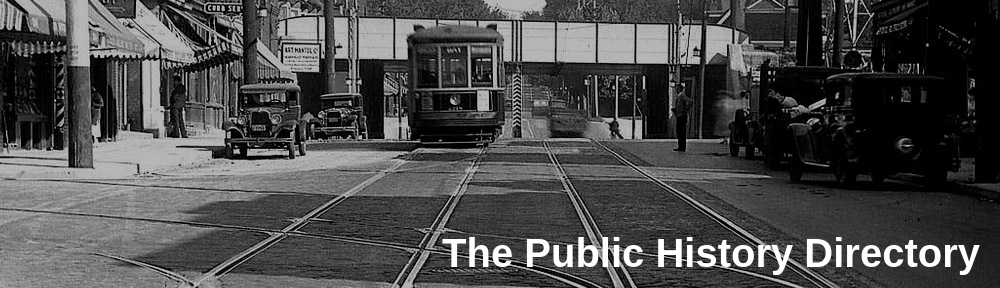What mode of public transit is prominently featured in the image?
Please provide a comprehensive answer based on the contents of the image.

The caption states that the railway tracks in the foreground 'indicate the presence of public transit, potentially a streetcar', which suggests that a streetcar is the primary mode of public transportation depicted in the image.